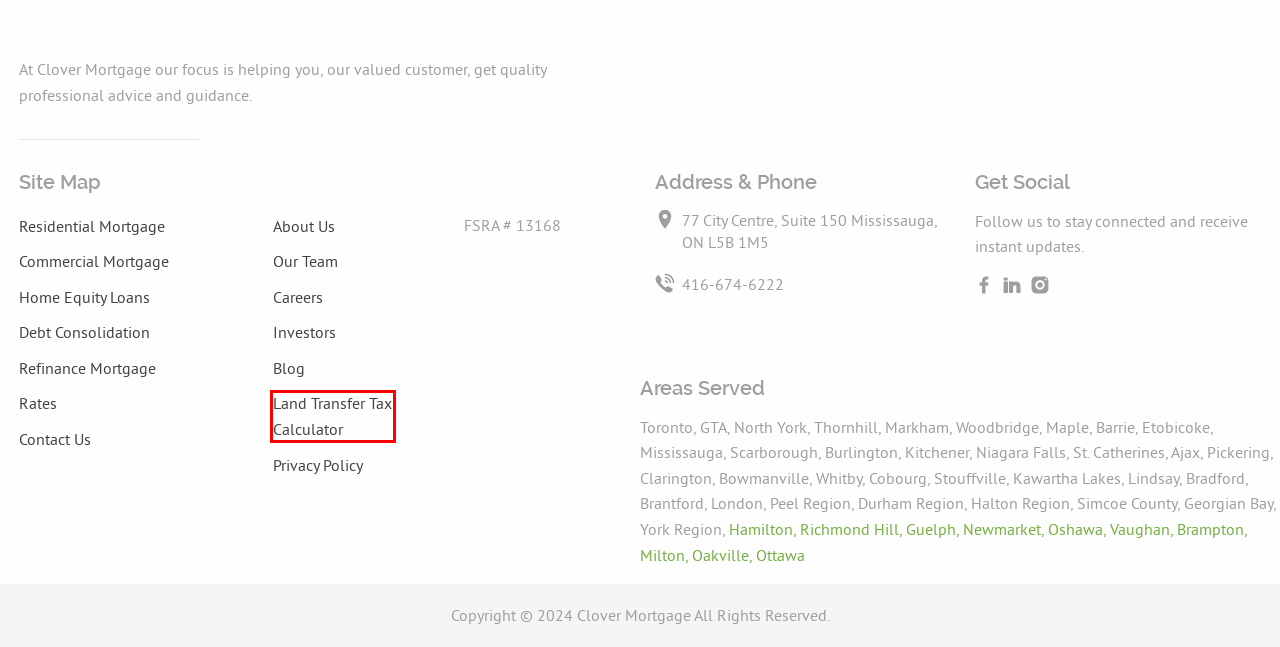Review the screenshot of a webpage that includes a red bounding box. Choose the webpage description that best matches the new webpage displayed after clicking the element within the bounding box. Here are the candidates:
A. Mortgage Blog | Mortgage News in Canada | Clover Mortgage
B. First Time Home Buyer Ontario | First Time Home Buyer Loan in Canada | CloverMortgage
C. Is It Time to Switch to a Fixed Rate?
D. Rushi Parikh - mortgage agent Level 2 - Clover Mortgage
E. Contact Us - Clover Mortgage Inc.
F. New Home Purchase Mortgage | CloverMortgage
G. Land Transfer Tax Calculator Ontario, BC, AB | Clover Mortgage
H. Emergency Mortgage | Last Minute Quick Closing Mortgage Help

G